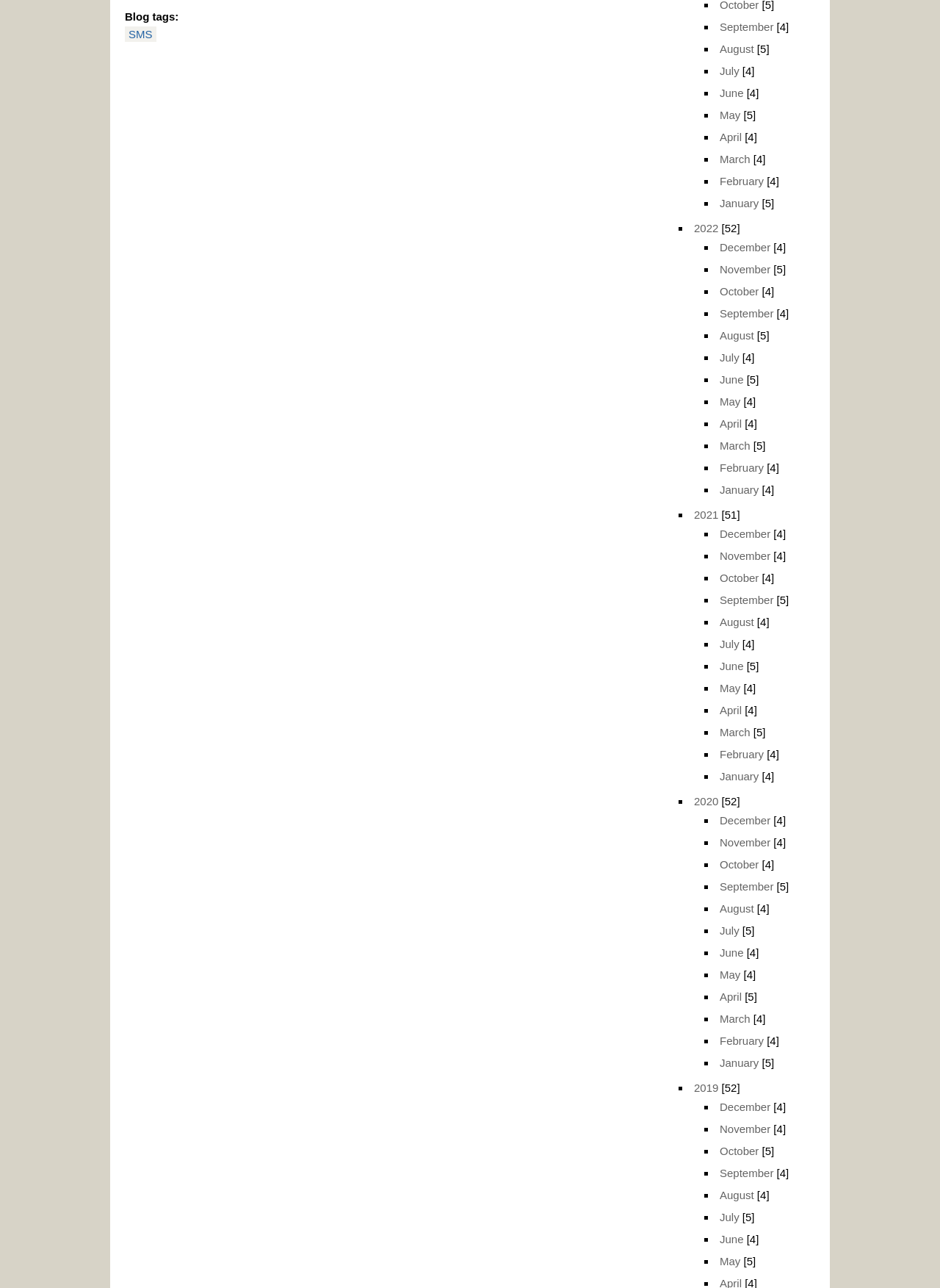Please specify the coordinates of the bounding box for the element that should be clicked to carry out this instruction: "Go to August". The coordinates must be four float numbers between 0 and 1, formatted as [left, top, right, bottom].

[0.766, 0.033, 0.802, 0.043]